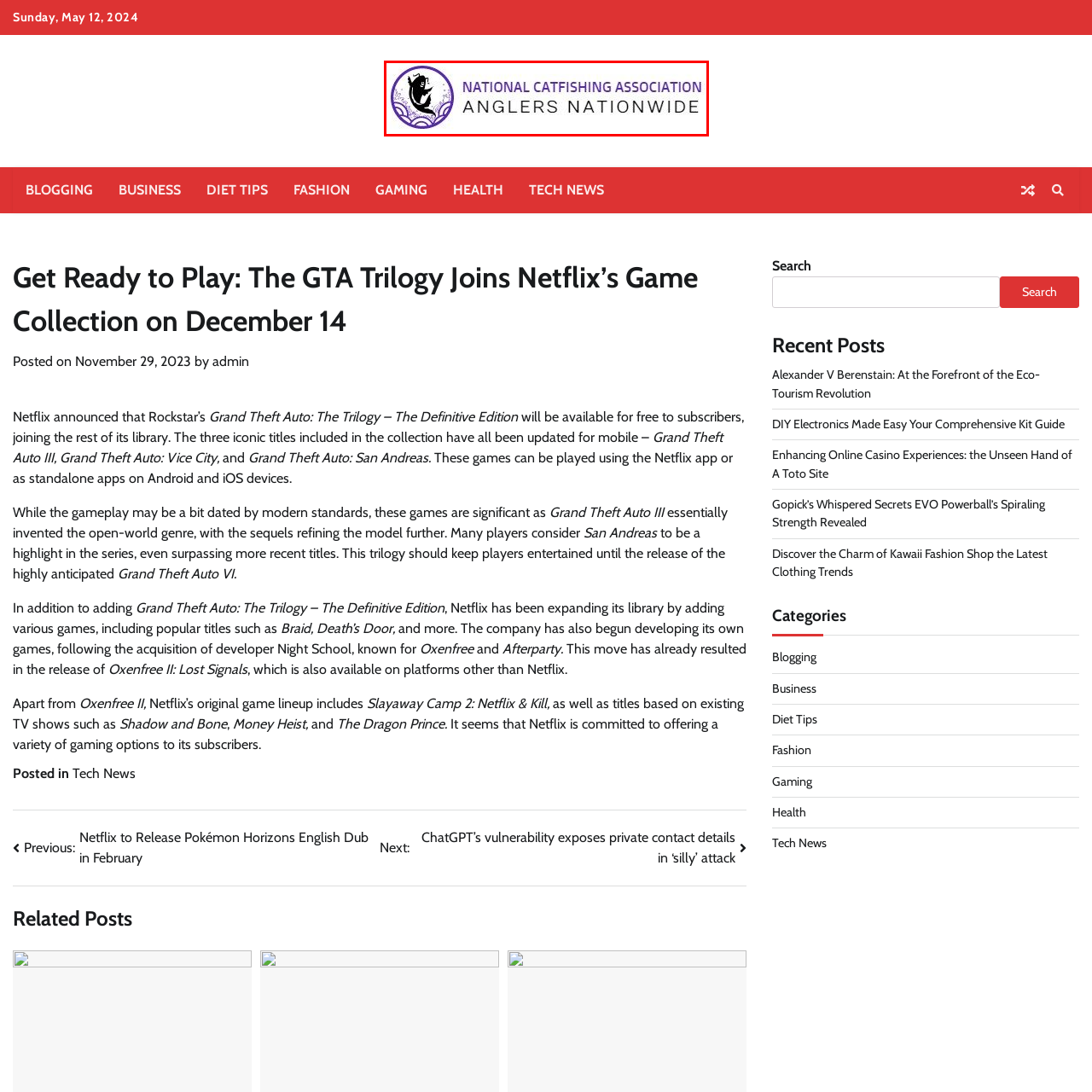What is the name of the organization?
Inspect the image area outlined by the red bounding box and deliver a detailed response to the question, based on the elements you observe.

The caption clearly displays the text 'NATIONAL CATFISHING ASSOCIATION' above the graphic, emphasizing the group's national reach.